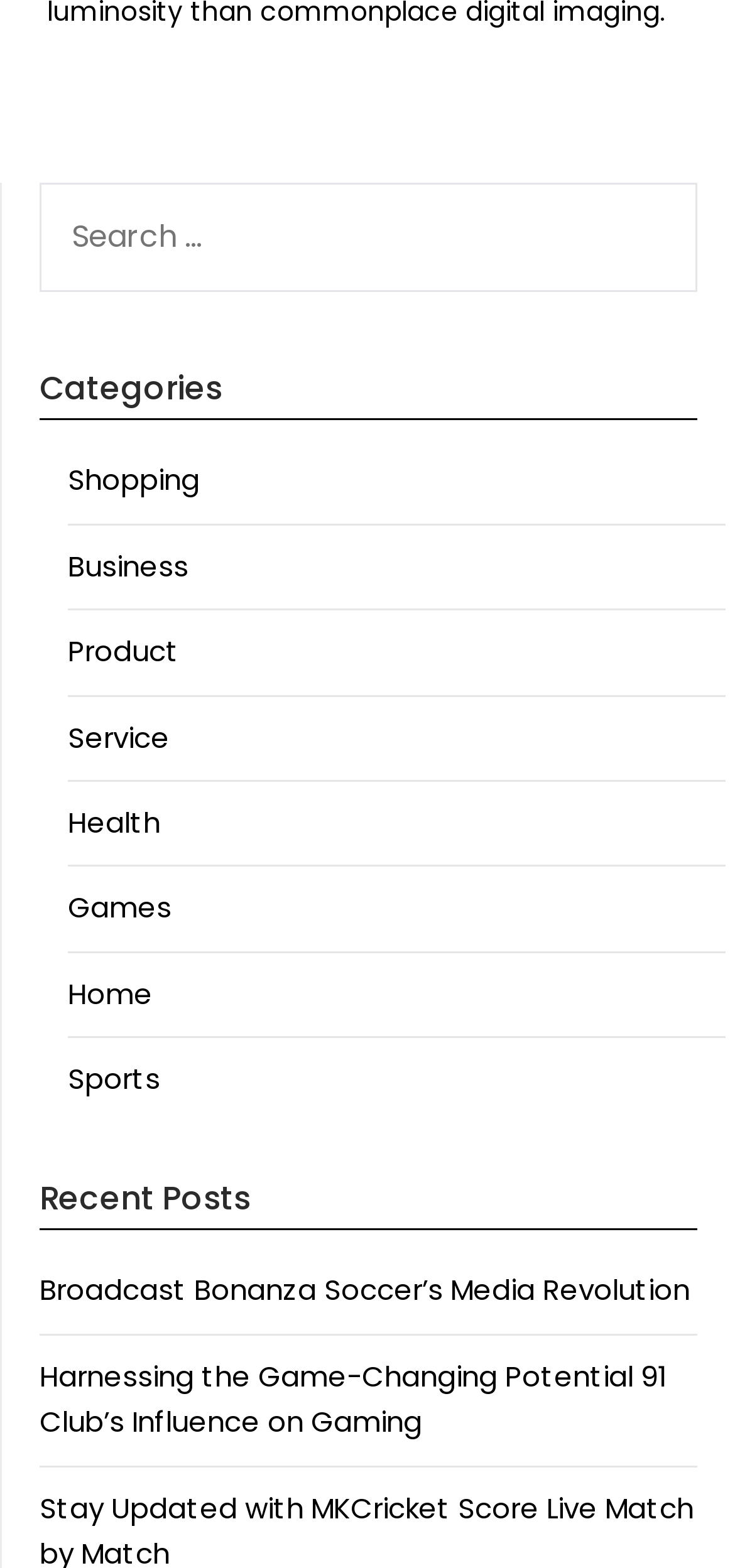Find the bounding box coordinates of the clickable region needed to perform the following instruction: "go to Shopping category". The coordinates should be provided as four float numbers between 0 and 1, i.e., [left, top, right, bottom].

[0.092, 0.294, 0.272, 0.319]